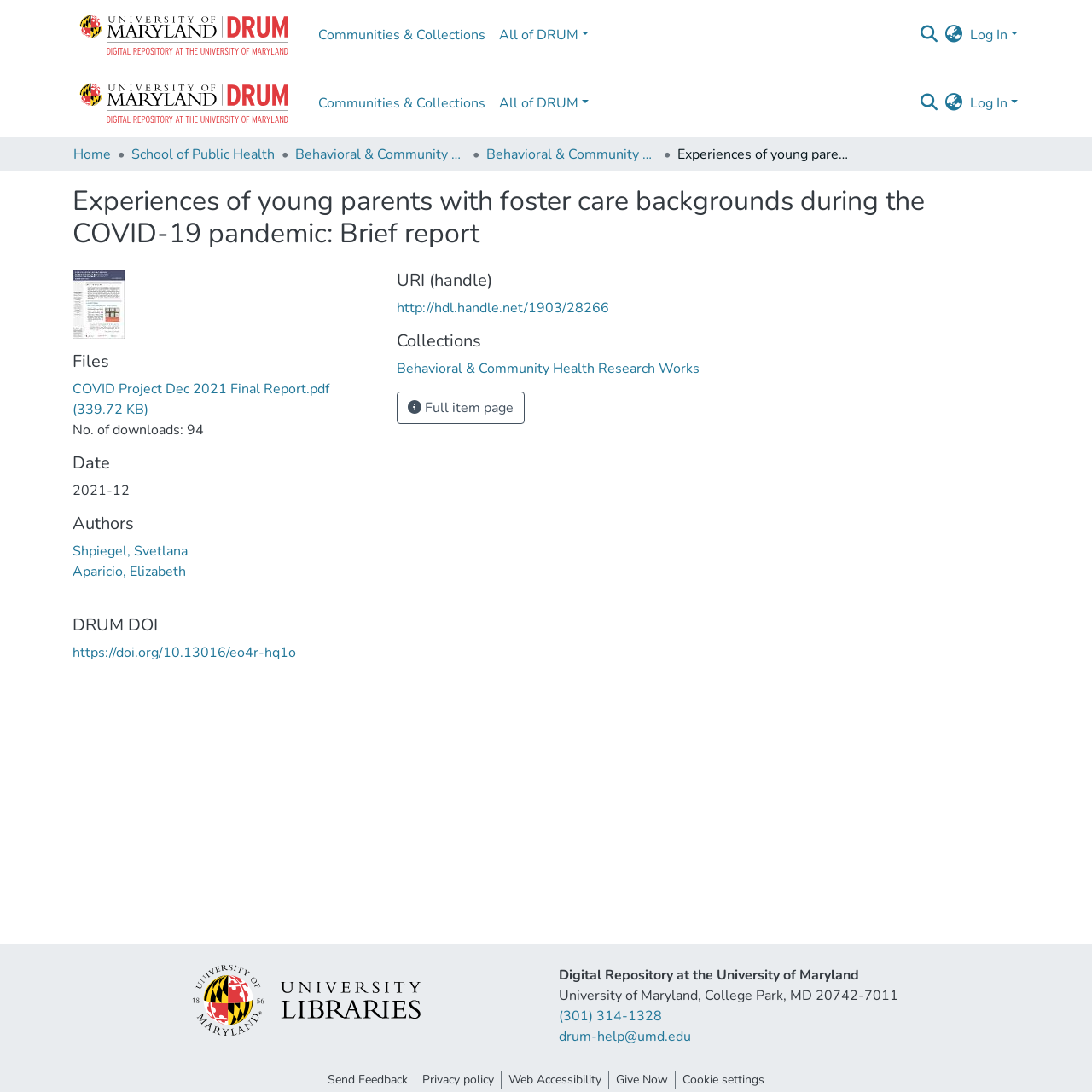Who are the authors of the report?
Give a one-word or short-phrase answer derived from the screenshot.

Shpiegel, Svetlana and Aparicio, Elizabeth